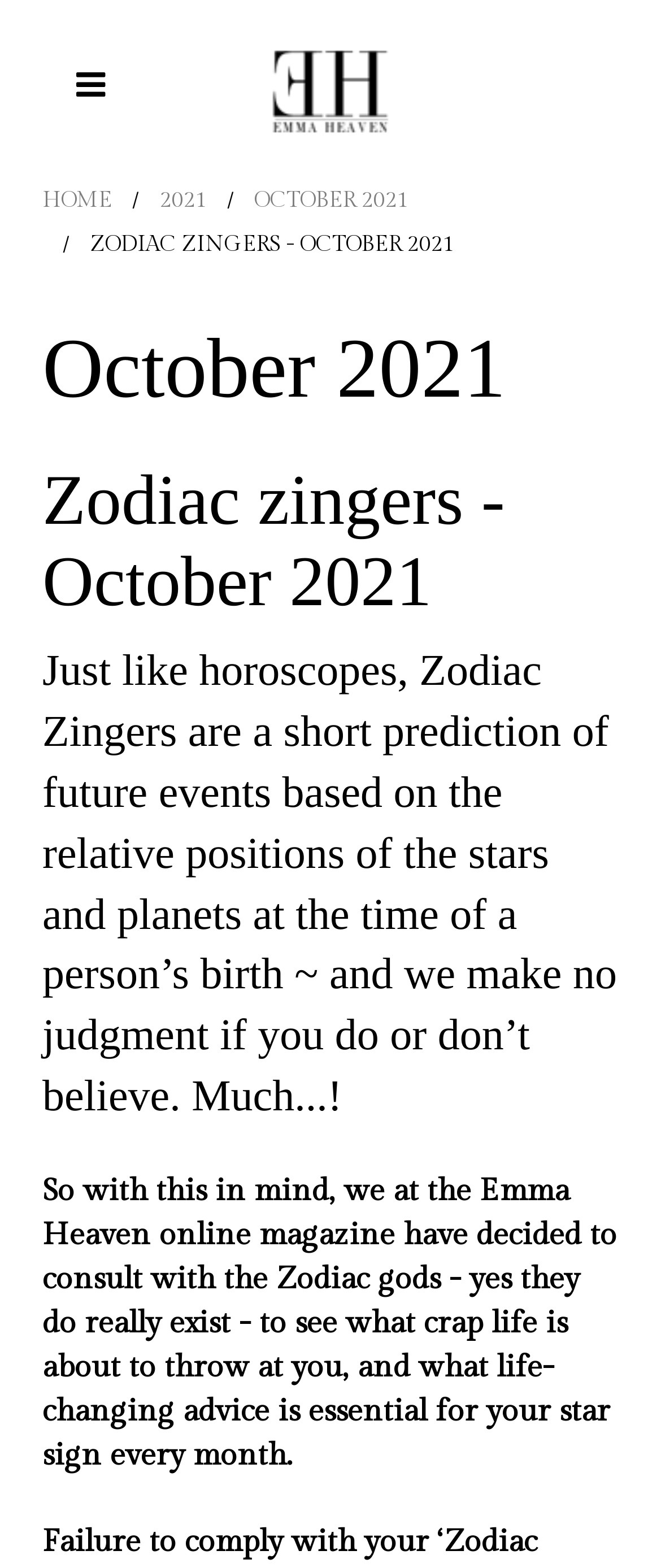Determine the bounding box coordinates of the UI element that matches the following description: "October 2021". The coordinates should be four float numbers between 0 and 1 in the format [left, top, right, bottom].

[0.385, 0.114, 0.618, 0.142]